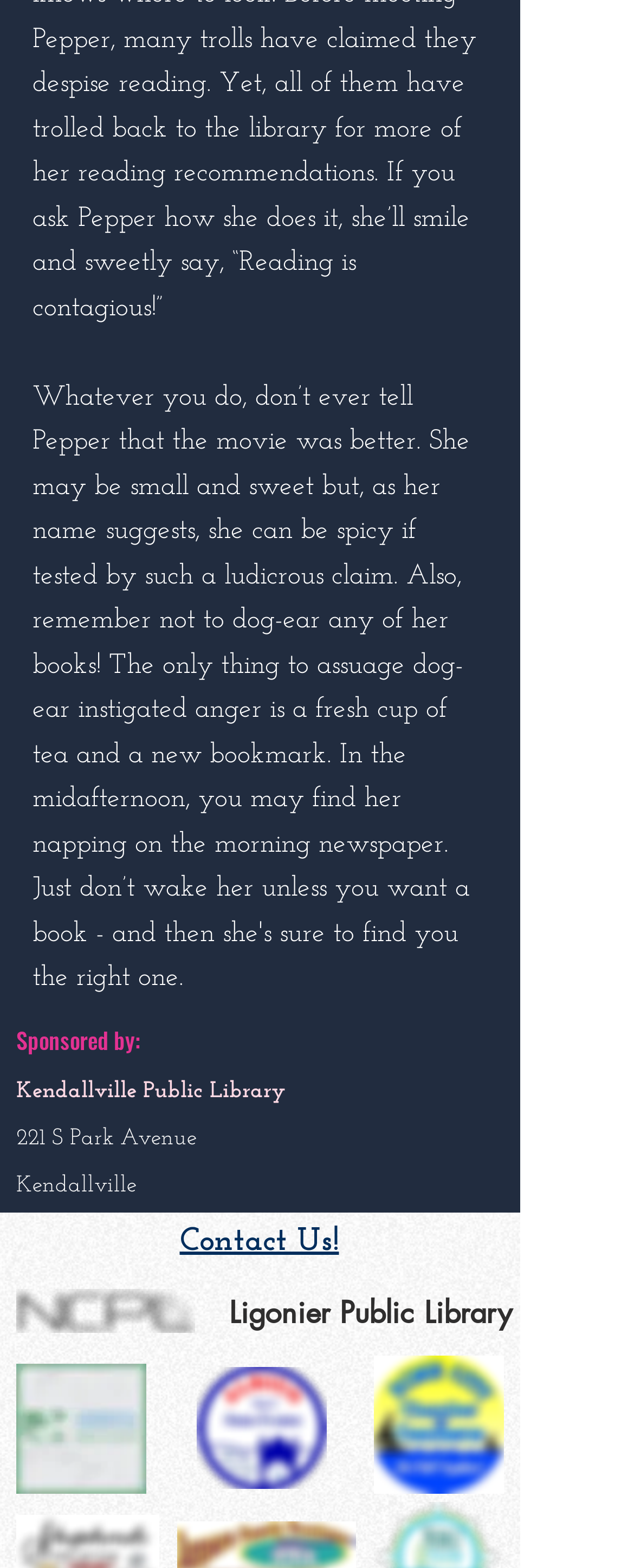Using the description "aria-label="Facebook"", locate and provide the bounding box of the UI element.

[0.641, 0.773, 0.731, 0.809]